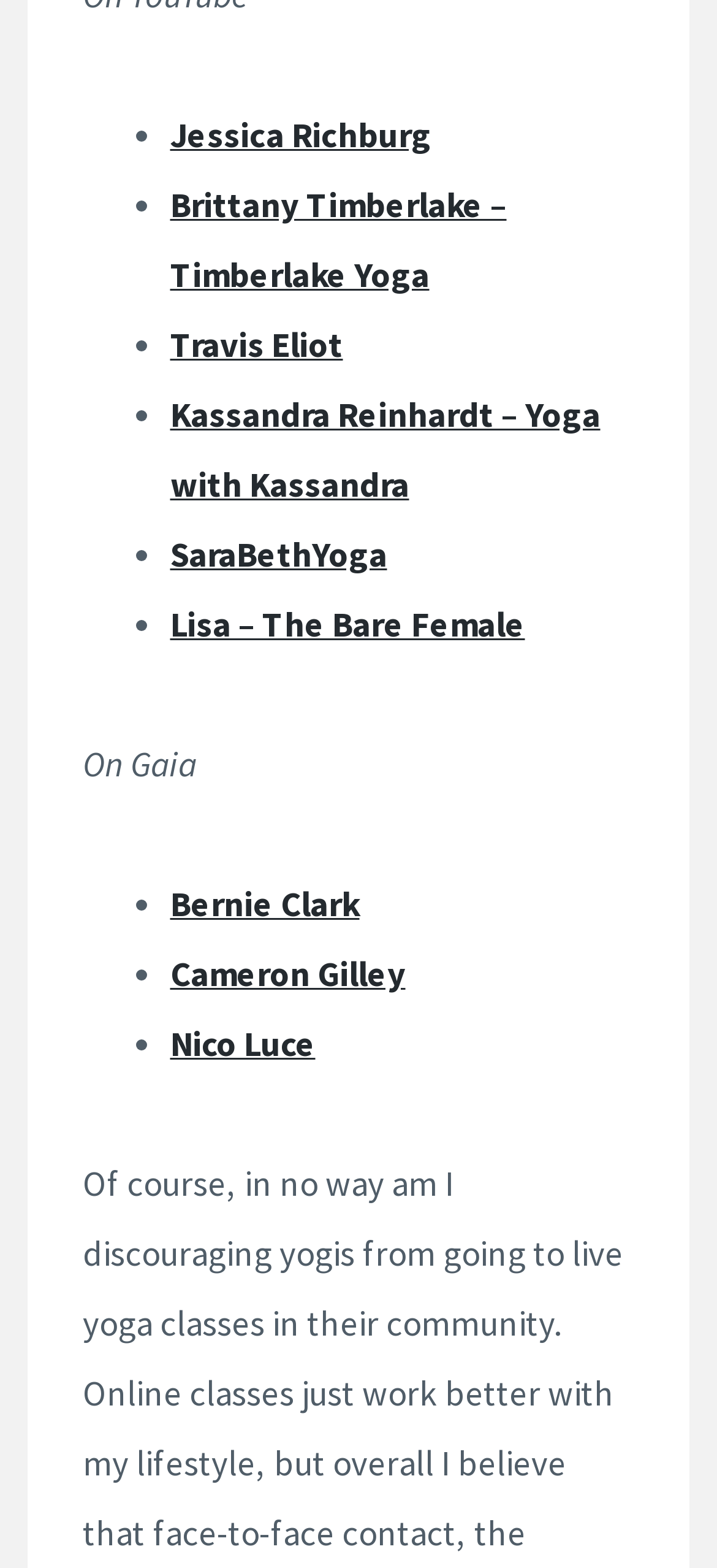Based on the element description Lisa – The Bare Female, identify the bounding box coordinates for the UI element. The coordinates should be in the format (top-left x, top-left y, bottom-right x, bottom-right y) and within the 0 to 1 range.

[0.237, 0.384, 0.732, 0.412]